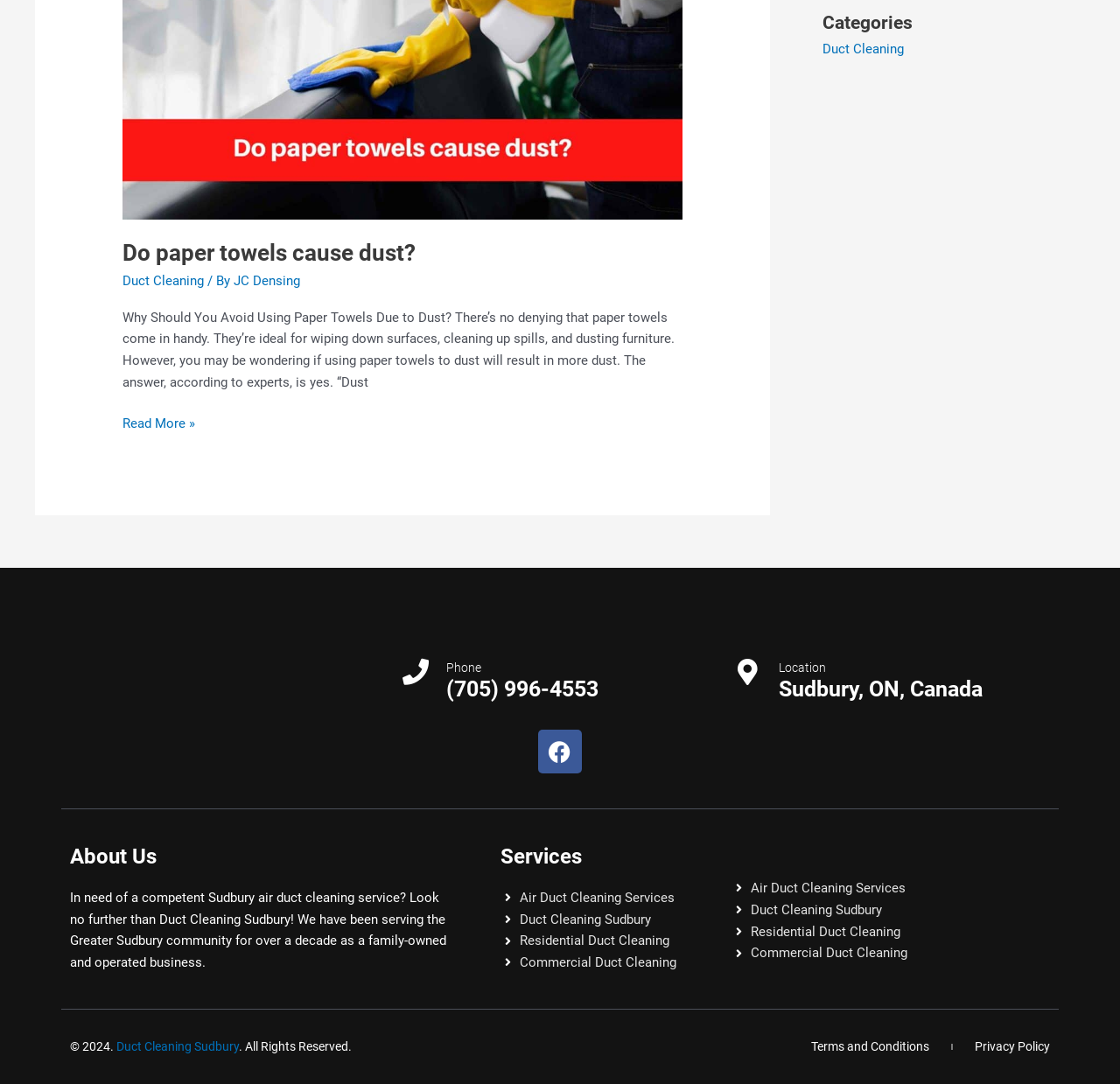Determine the coordinates of the bounding box that should be clicked to complete the instruction: "Click on 'Do paper towels cause dust?' to read more". The coordinates should be represented by four float numbers between 0 and 1: [left, top, right, bottom].

[0.109, 0.381, 0.174, 0.401]